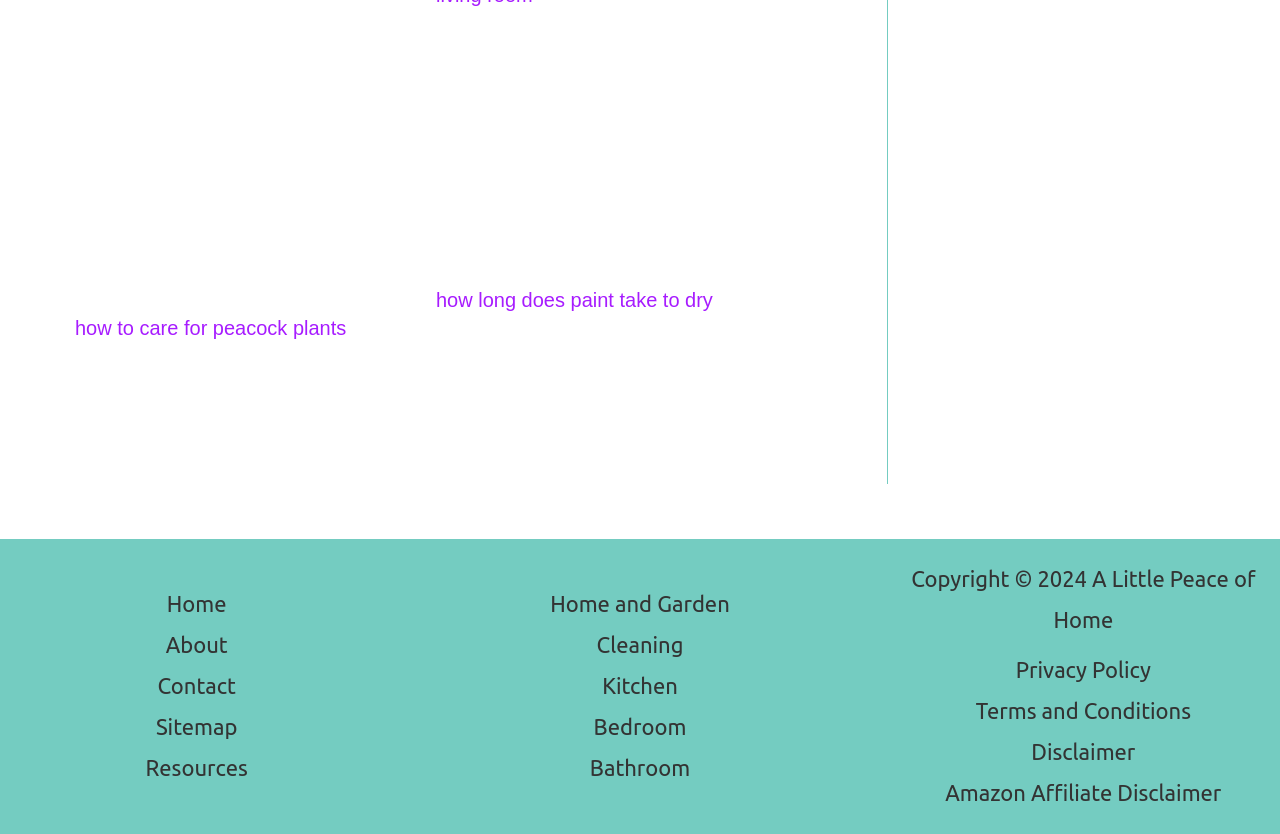What is the copyright year of the webpage?
Please utilize the information in the image to give a detailed response to the question.

I looked at the 'StaticText' element [304] at the bottom of the webpage, which has the text 'Copyright © 2024 A Little Peace of Home', indicating that the copyright year of the webpage is 2024.